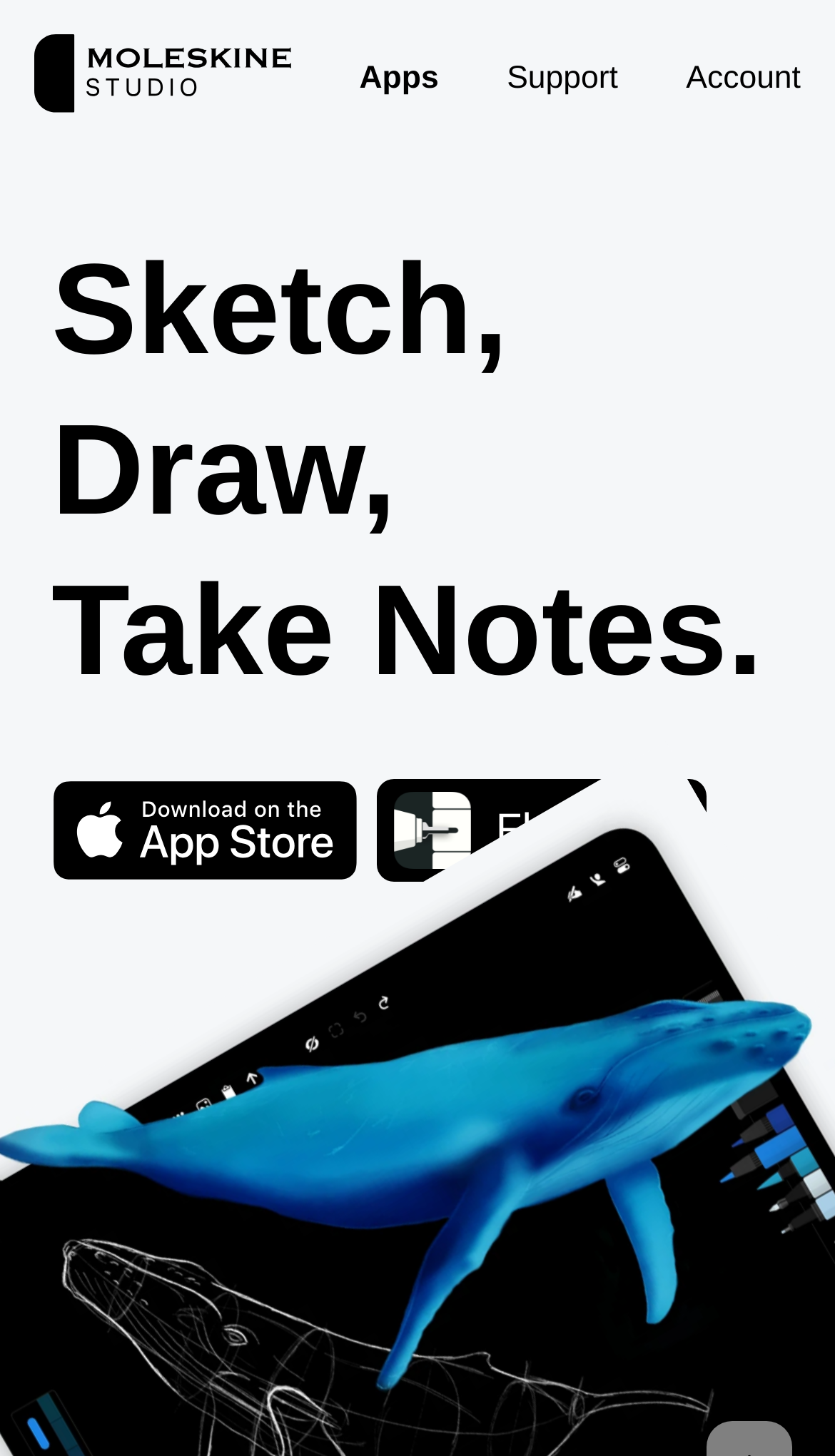Articulate a complete and detailed caption of the webpage elements.

The webpage is titled "Flow by Moleskine" and appears to be a digital studio platform. At the top left corner, there is a Moleskine Digital Studio logo, which is an image linked to the logo. Next to the logo, there are three links: "Apps", "Support", and "Account", positioned horizontally from left to right.

Below the logo and links, there is a prominent heading that reads "Sketch, Draw, Take Notes." This heading spans almost the entire width of the page. Underneath the heading, there are two links: "Download Flow by Moleskine on the App store" and "Flow icon Flow Web". The first link has an associated image, while the second link has a smaller image of the Flow icon.

There are a total of five links on the page, including the logo link. The links are positioned in a way that creates a clear navigation path for the user. The overall layout is organized, with a clear hierarchy of elements.